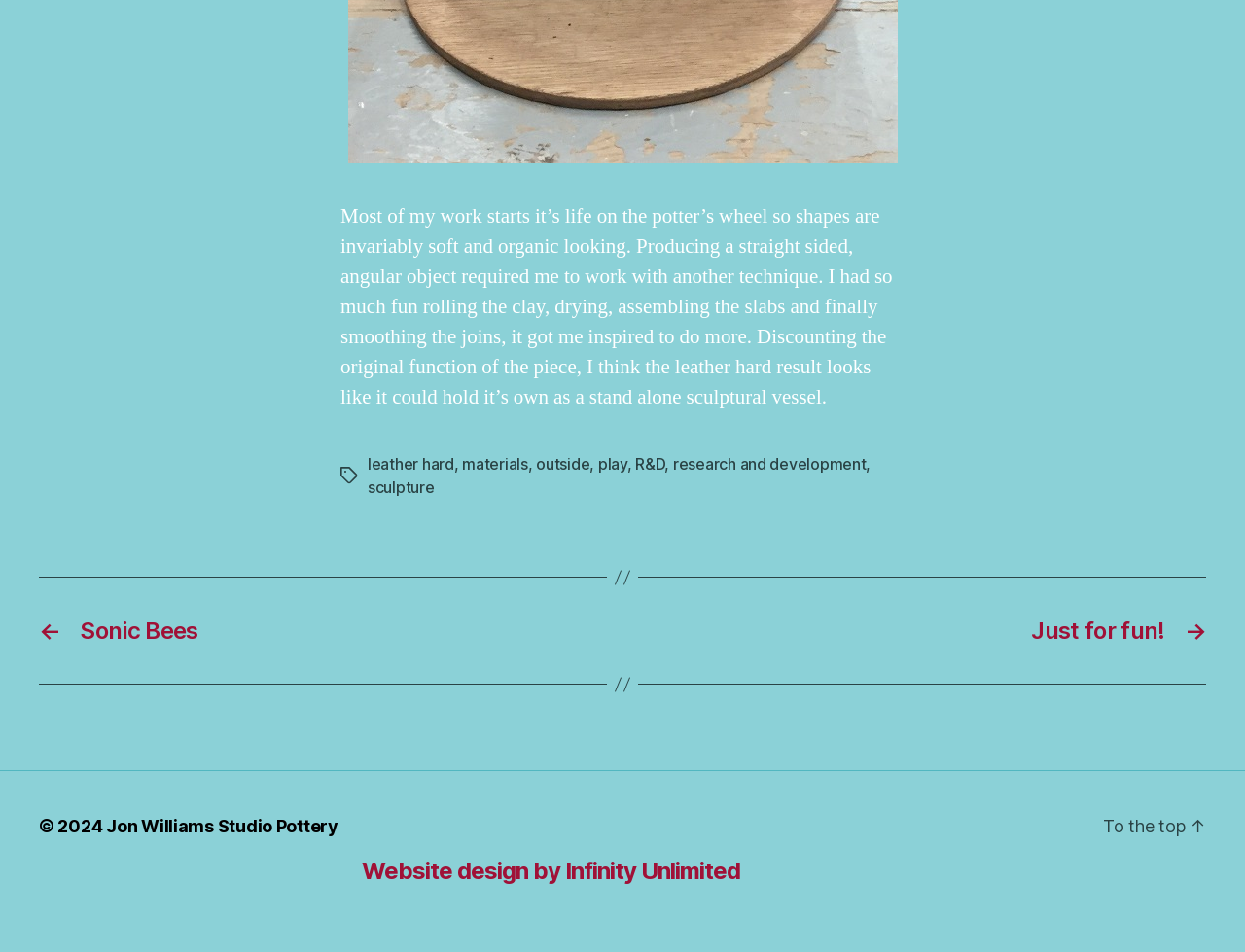What is the purpose of the 'To the top' link?
Using the image, answer in one word or phrase.

To go back to the top of the page